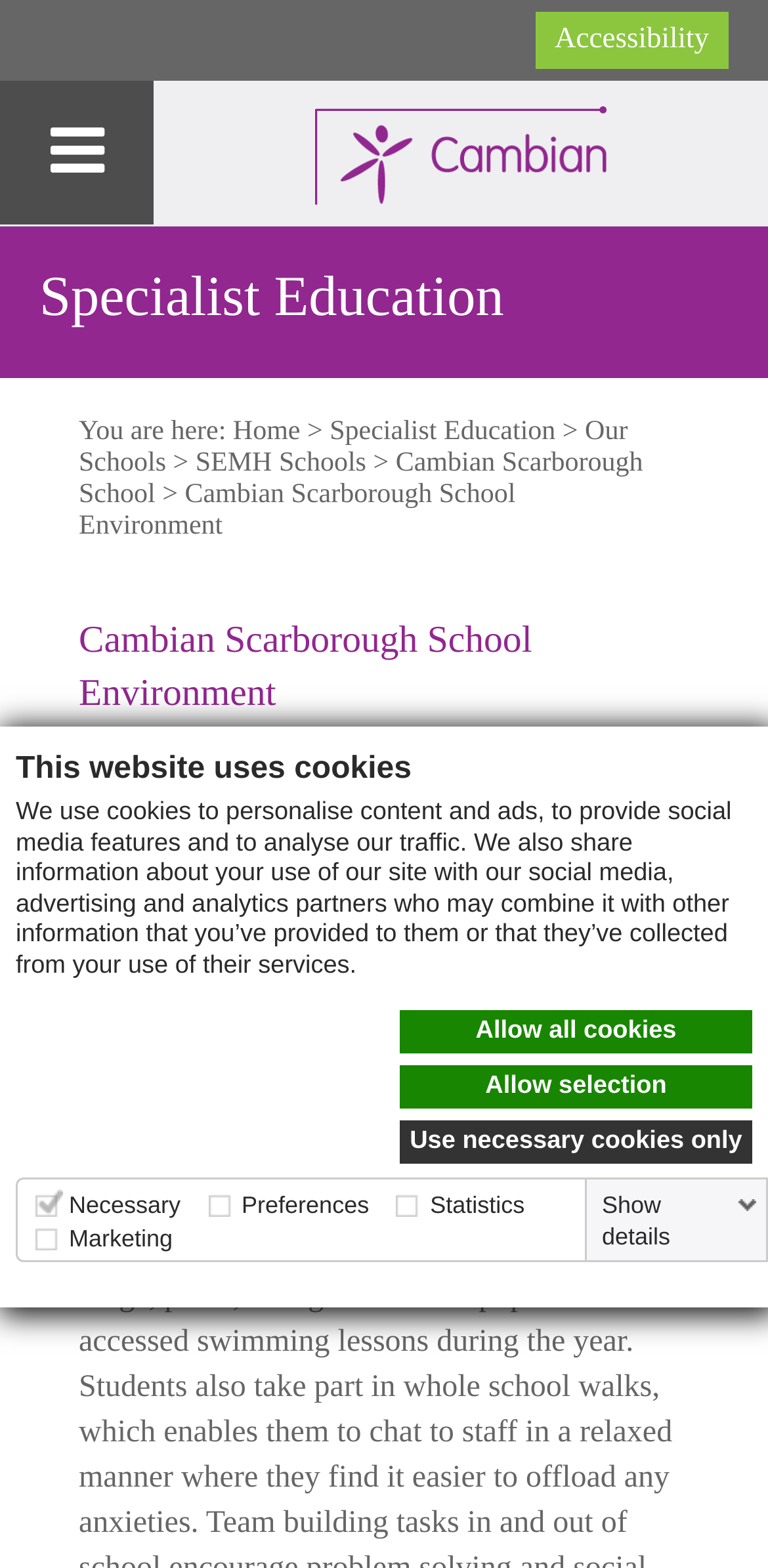Give a concise answer using only one word or phrase for this question:
What is the name of the school?

Cambian Scarborough School